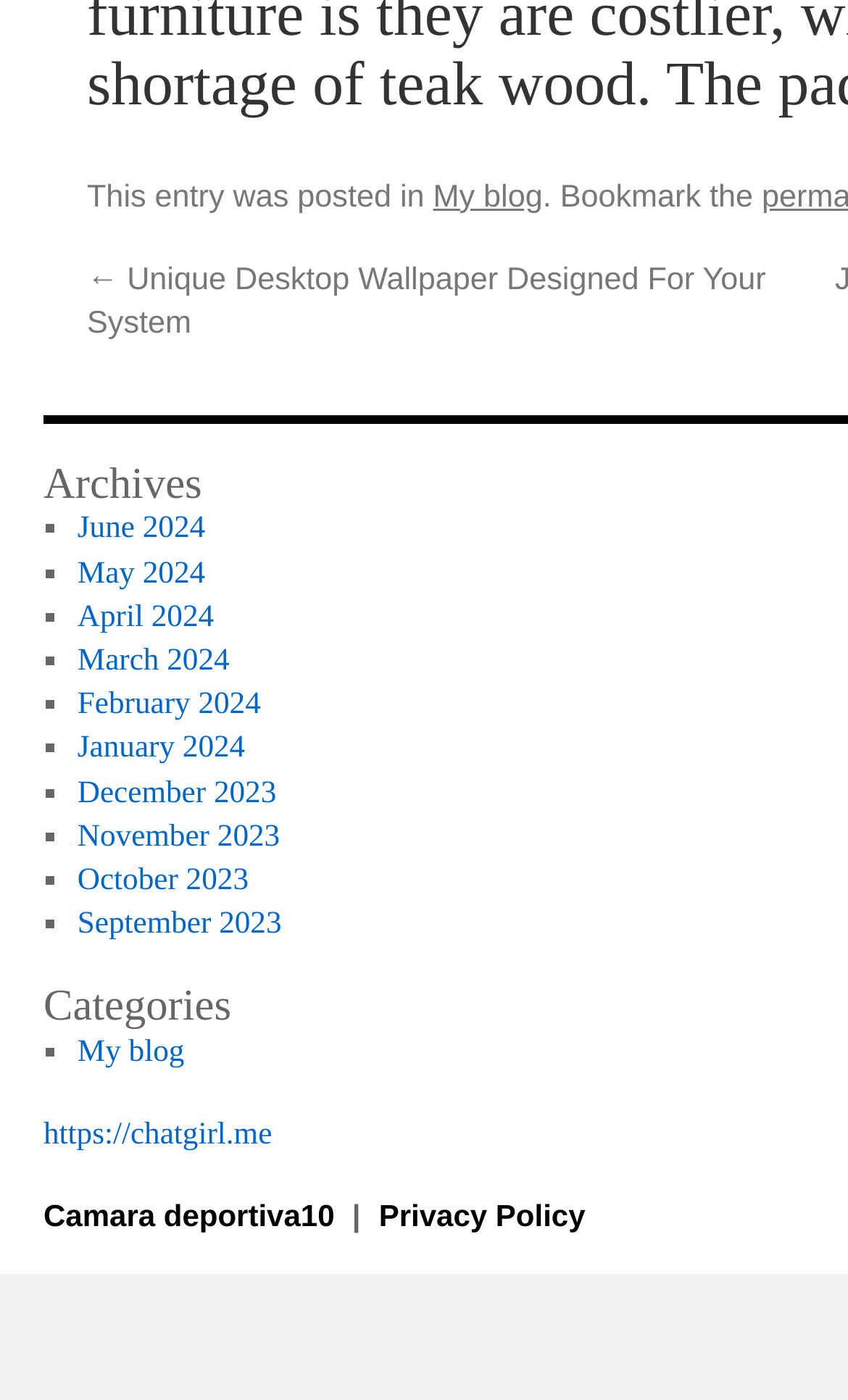Locate the bounding box coordinates of the element that should be clicked to execute the following instruction: "visit June 2024".

[0.091, 0.366, 0.242, 0.391]